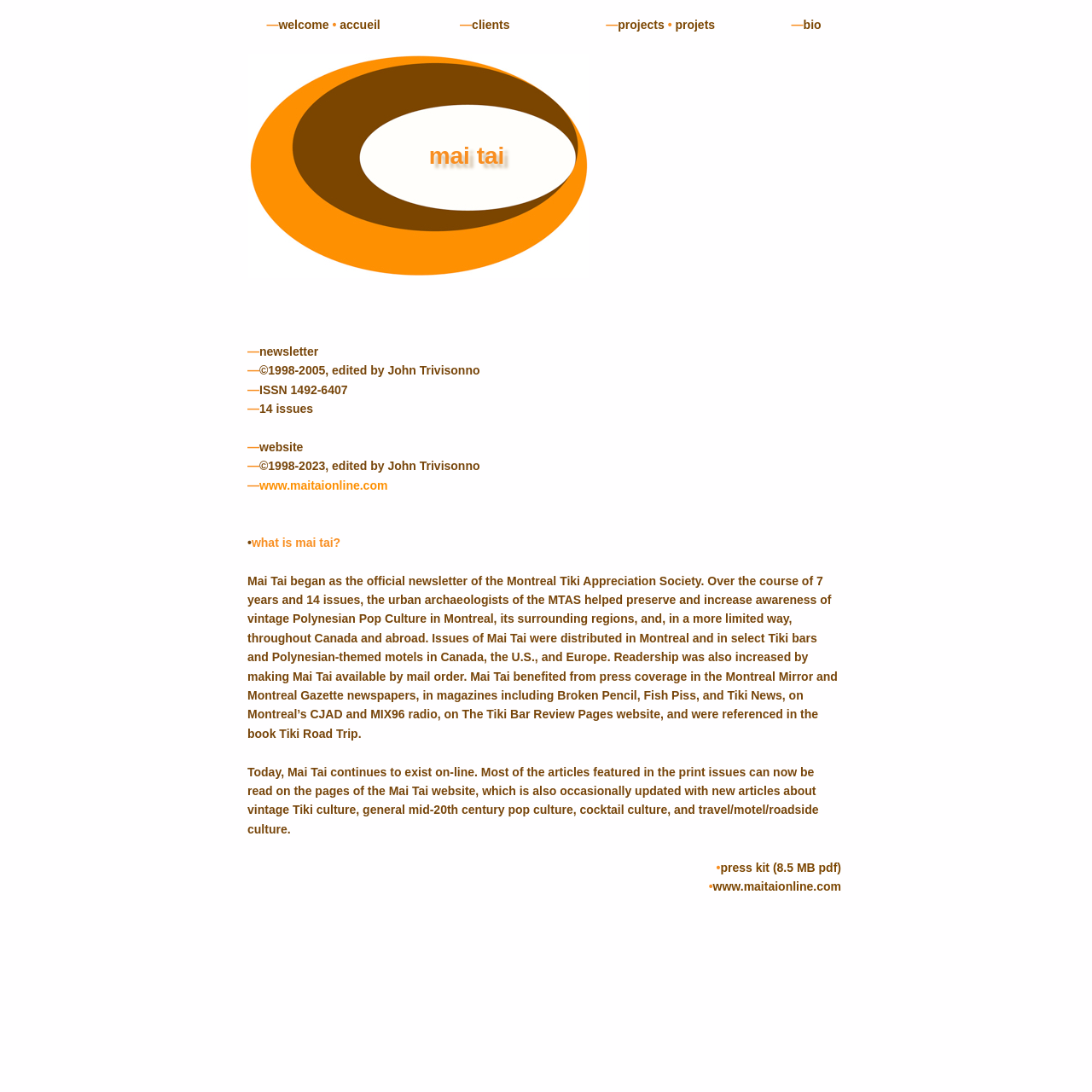How many issues of Mai Tai were published?
Please provide a single word or phrase as your answer based on the screenshot.

14